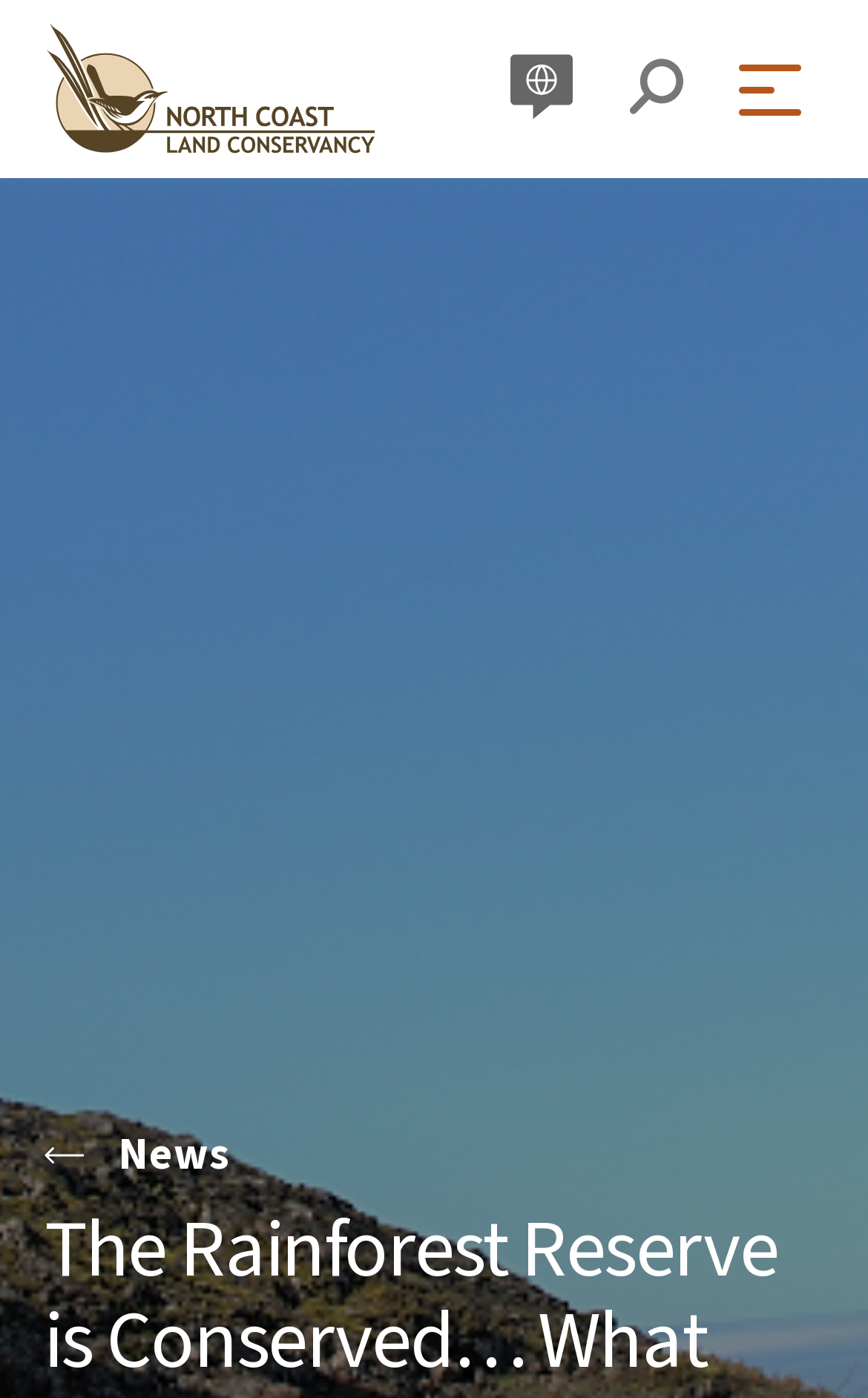Show the bounding box coordinates for the HTML element described as: "Language".

[0.587, 0.037, 0.662, 0.085]